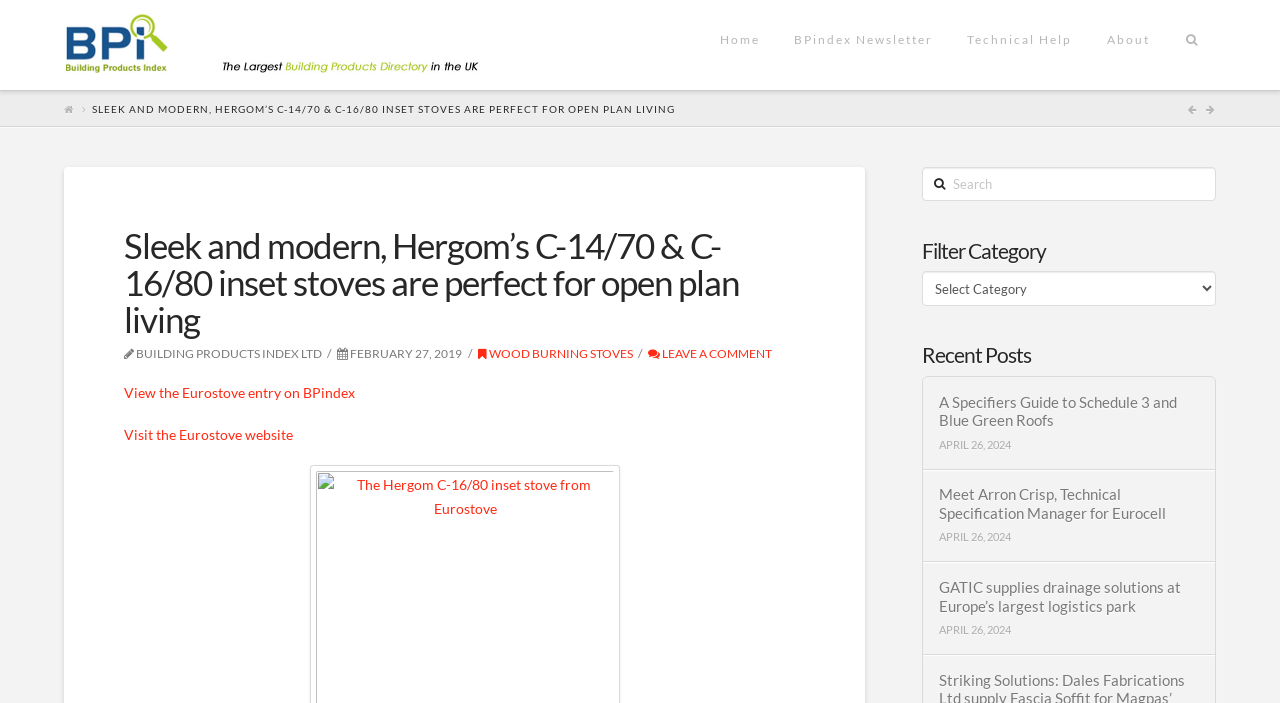Determine the bounding box coordinates of the element's region needed to click to follow the instruction: "Filter by category". Provide these coordinates as four float numbers between 0 and 1, formatted as [left, top, right, bottom].

[0.72, 0.386, 0.95, 0.435]